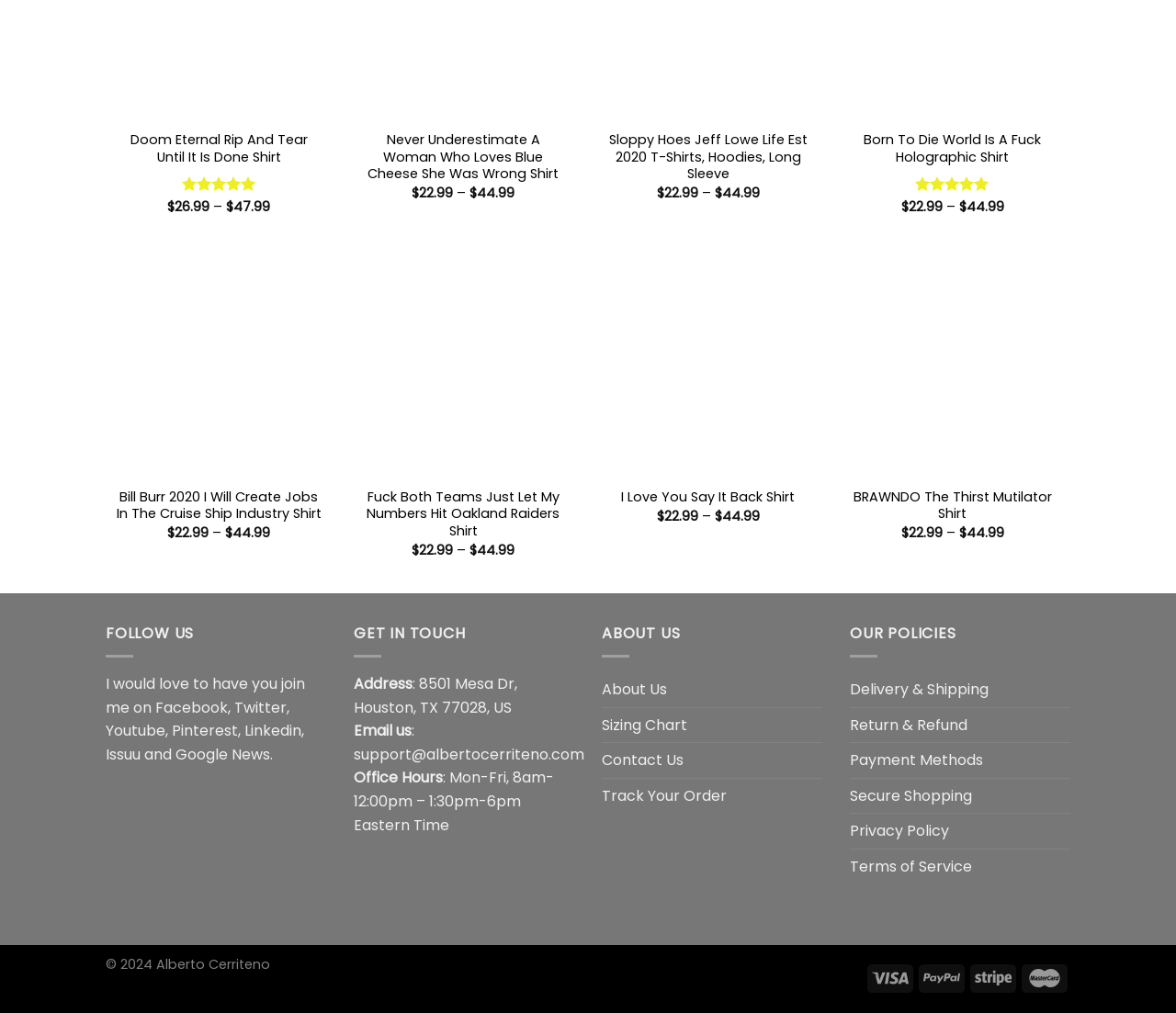Locate the bounding box coordinates of the clickable part needed for the task: "Check the delivery and shipping policy".

[0.723, 0.664, 0.841, 0.698]